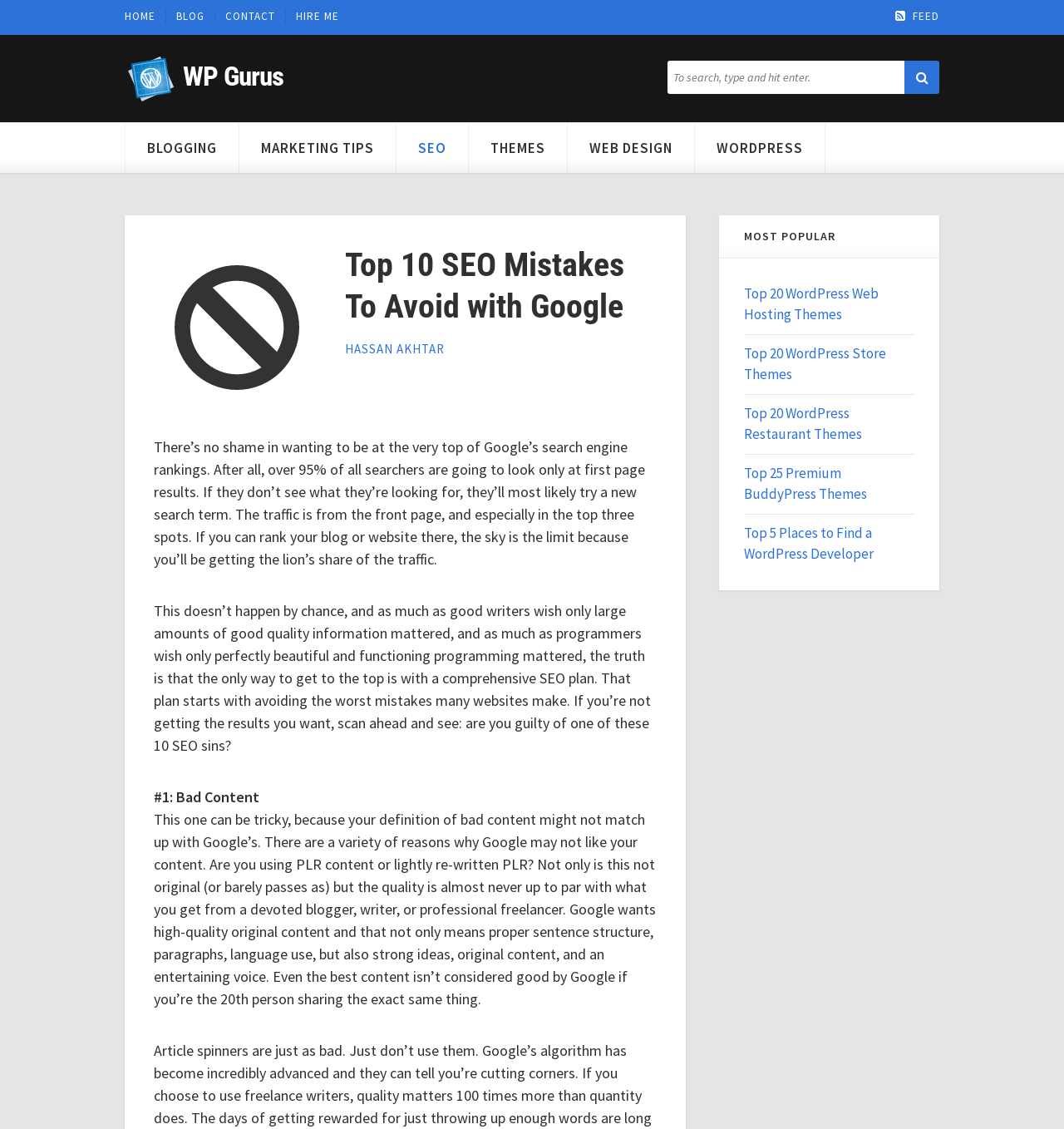Identify the bounding box coordinates for the element you need to click to achieve the following task: "search for something". Provide the bounding box coordinates as four float numbers between 0 and 1, in the form [left, top, right, bottom].

[0.627, 0.054, 0.85, 0.083]